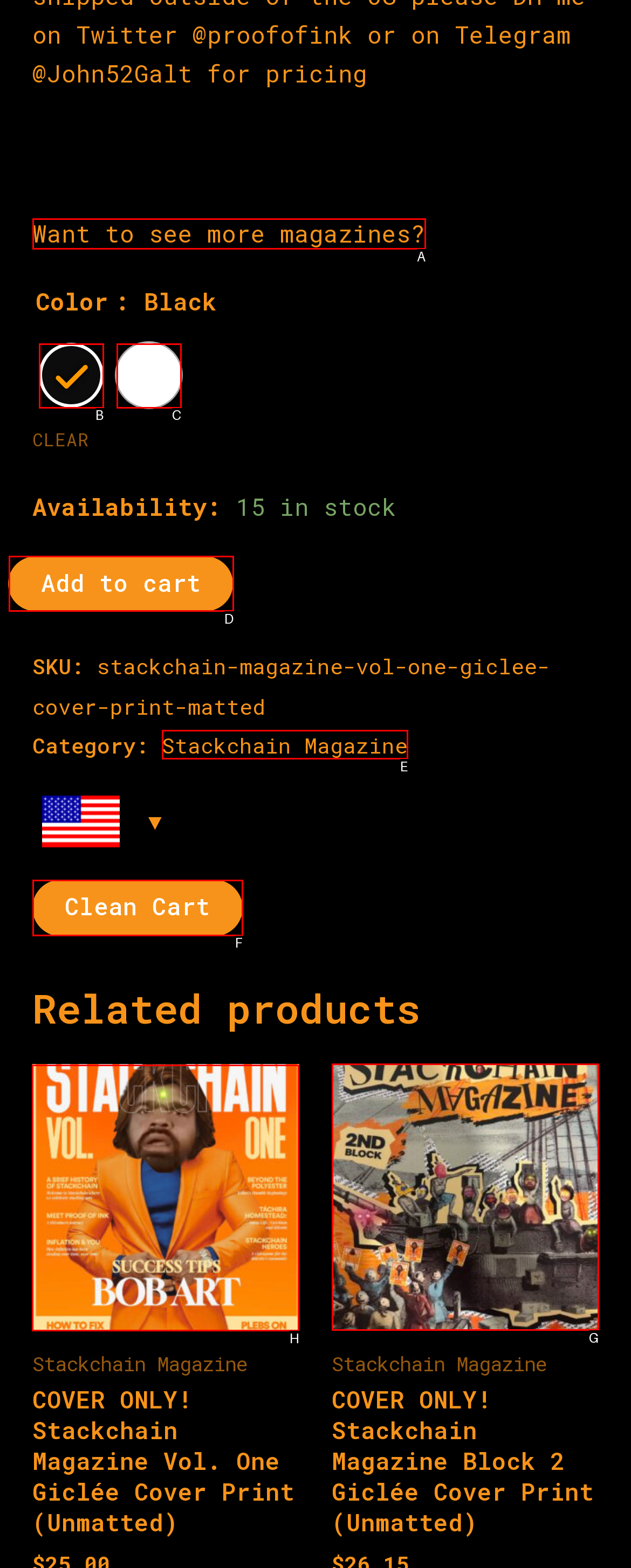Identify the correct UI element to click to achieve the task: View related product Stackchain Magazine Vol 1 cover.
Answer with the letter of the appropriate option from the choices given.

H